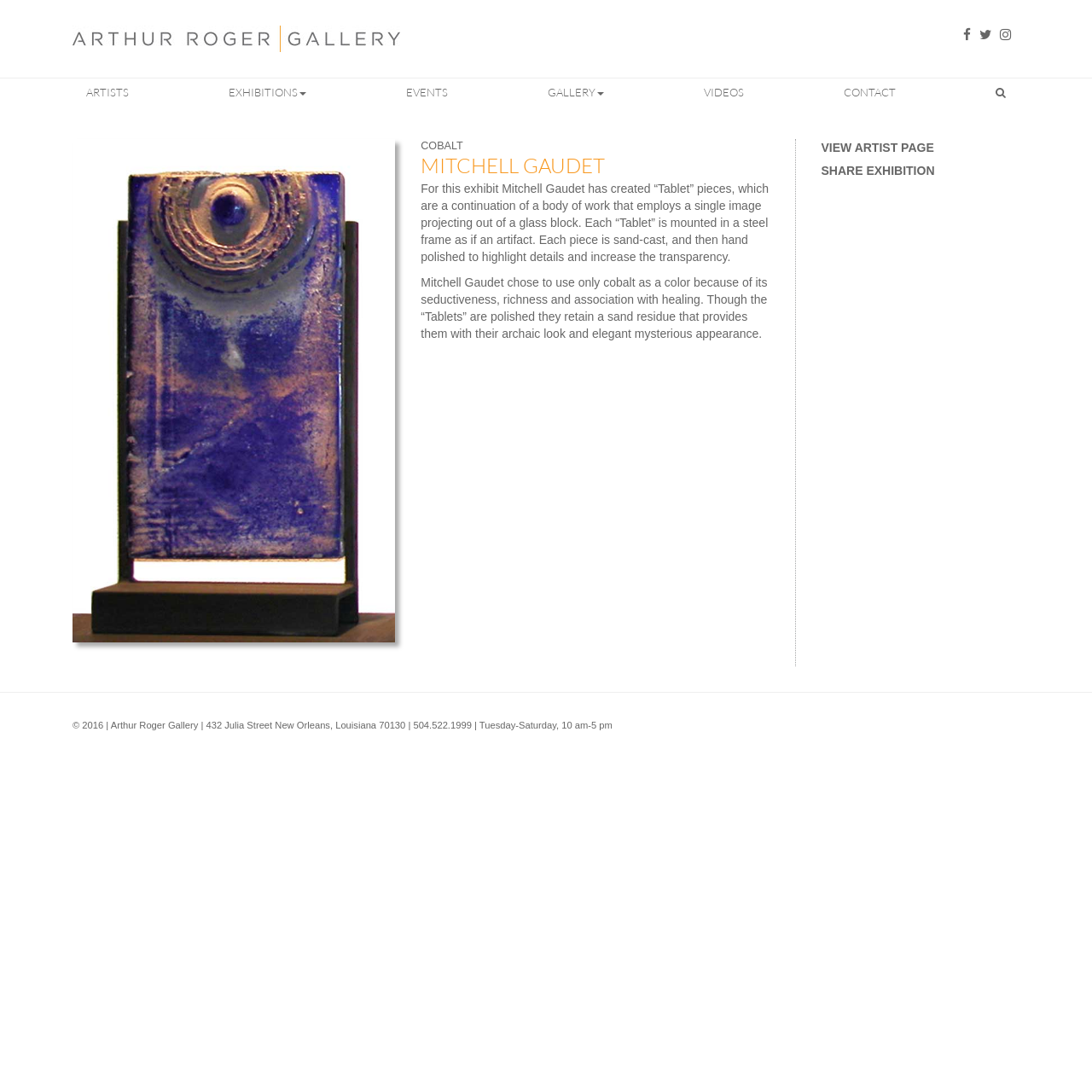Locate the bounding box coordinates of the segment that needs to be clicked to meet this instruction: "Contact the gallery".

[0.761, 0.073, 0.832, 0.096]